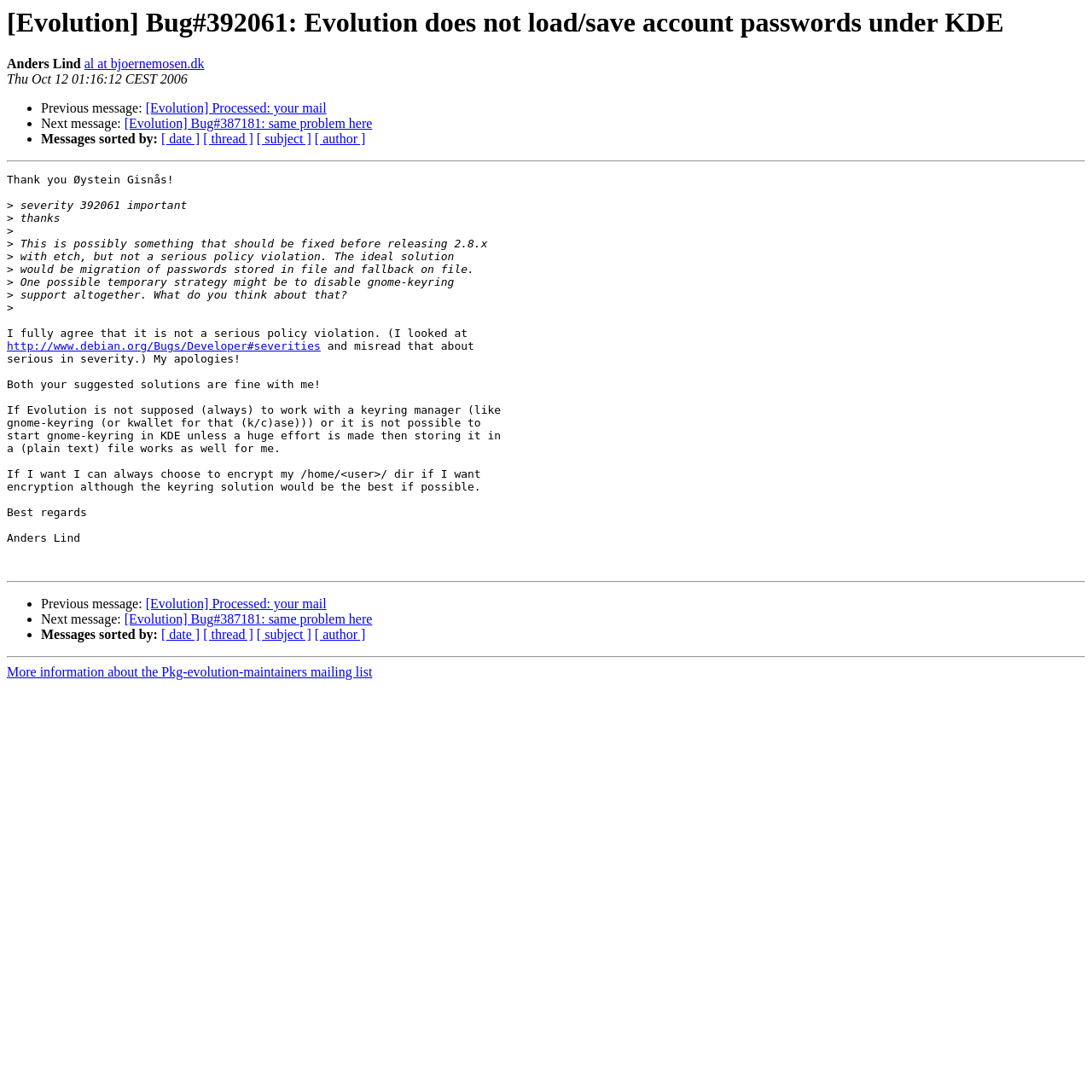Using details from the image, please answer the following question comprehensively:
What is the severity of bug#392061?

The severity of bug#392061 is important, which can be inferred from the text 'severity 392061 important' in the middle of the page.